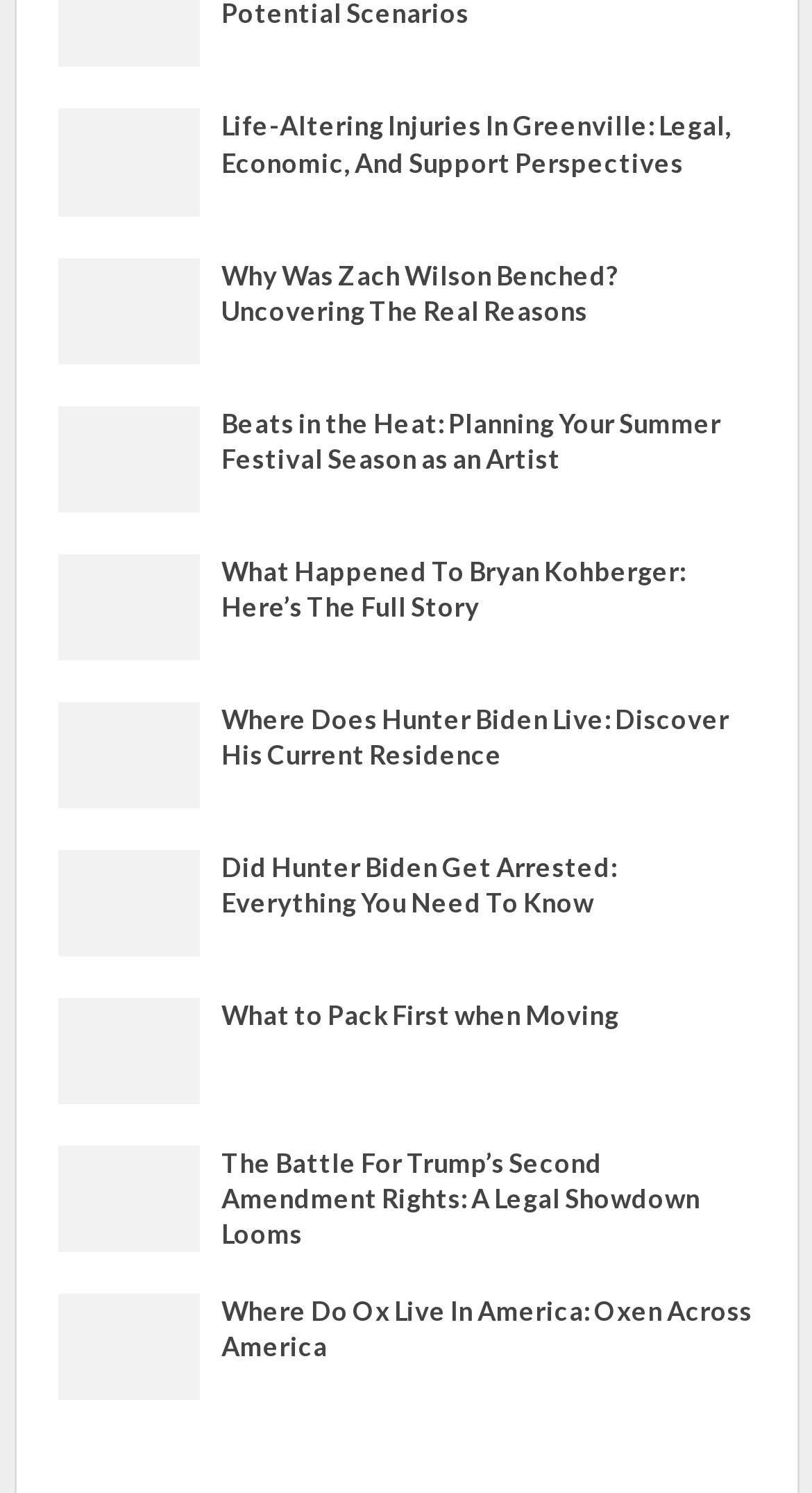Could you determine the bounding box coordinates of the clickable element to complete the instruction: "Explore Where Does Hunter Biden Live"? Provide the coordinates as four float numbers between 0 and 1, i.e., [left, top, right, bottom].

[0.071, 0.491, 0.247, 0.516]